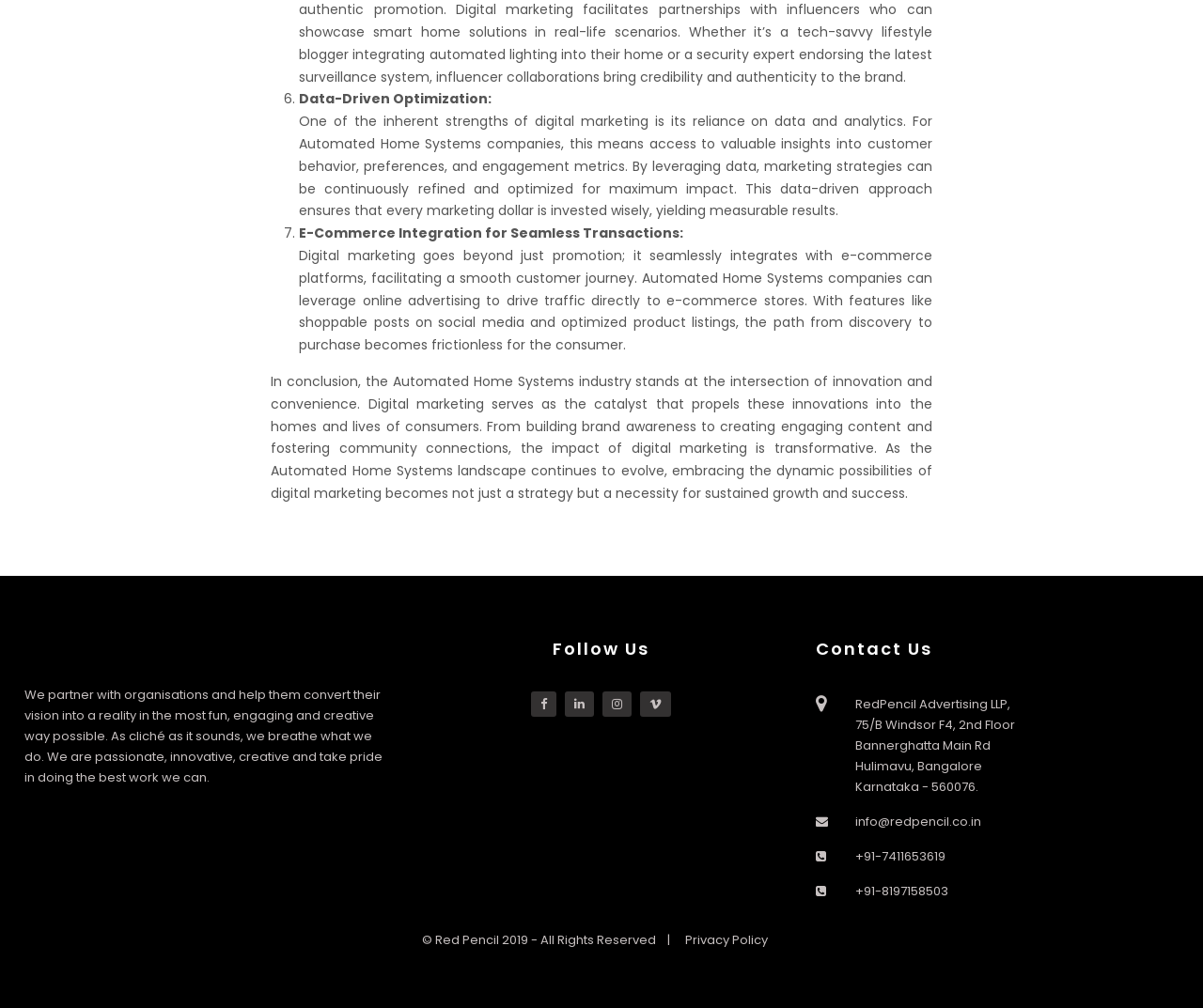What is the company's mission?
Ensure your answer is thorough and detailed.

The company's mission is stated in the text 'We partner with organisations and help them convert their vision into a reality in the most fun, engaging and creative way possible.'